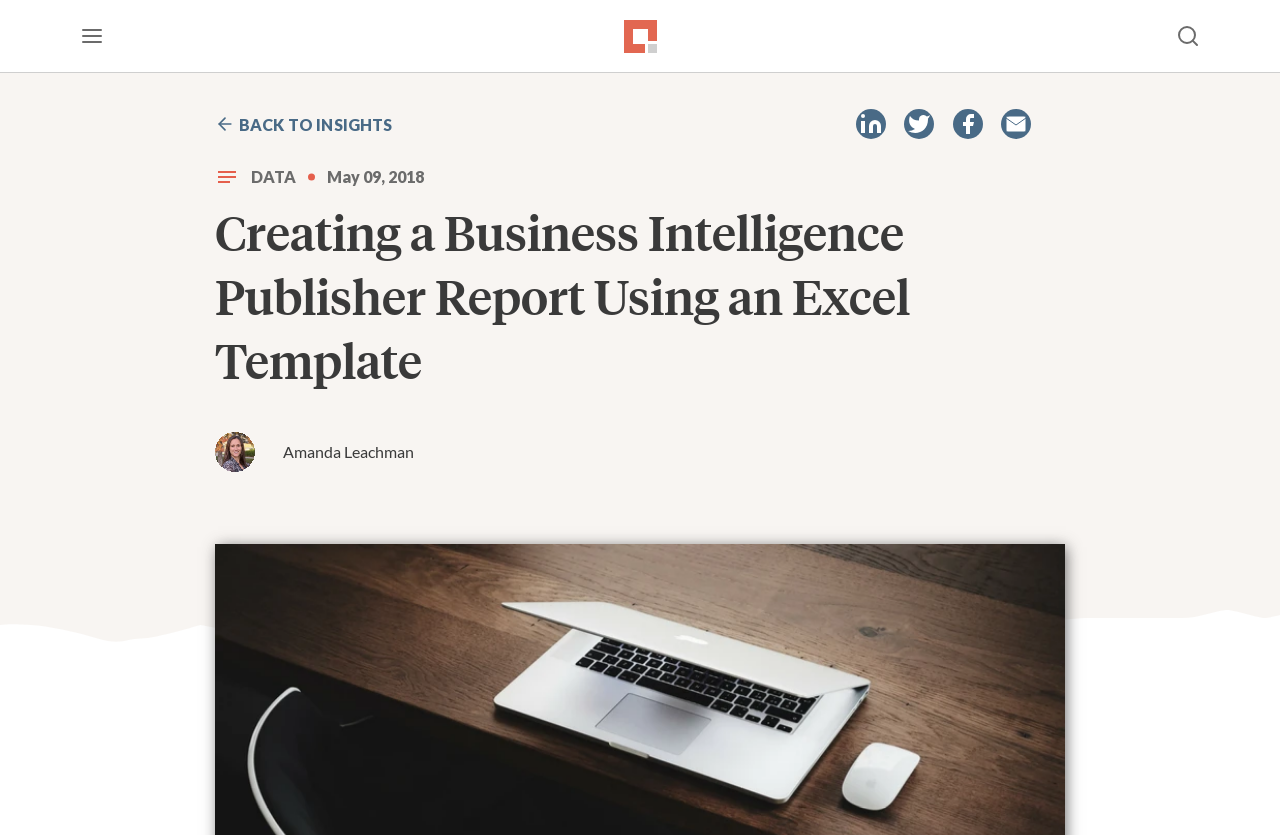What is the main title displayed on this webpage?

Creating a Business Intelligence Publisher Report Using an Excel Template